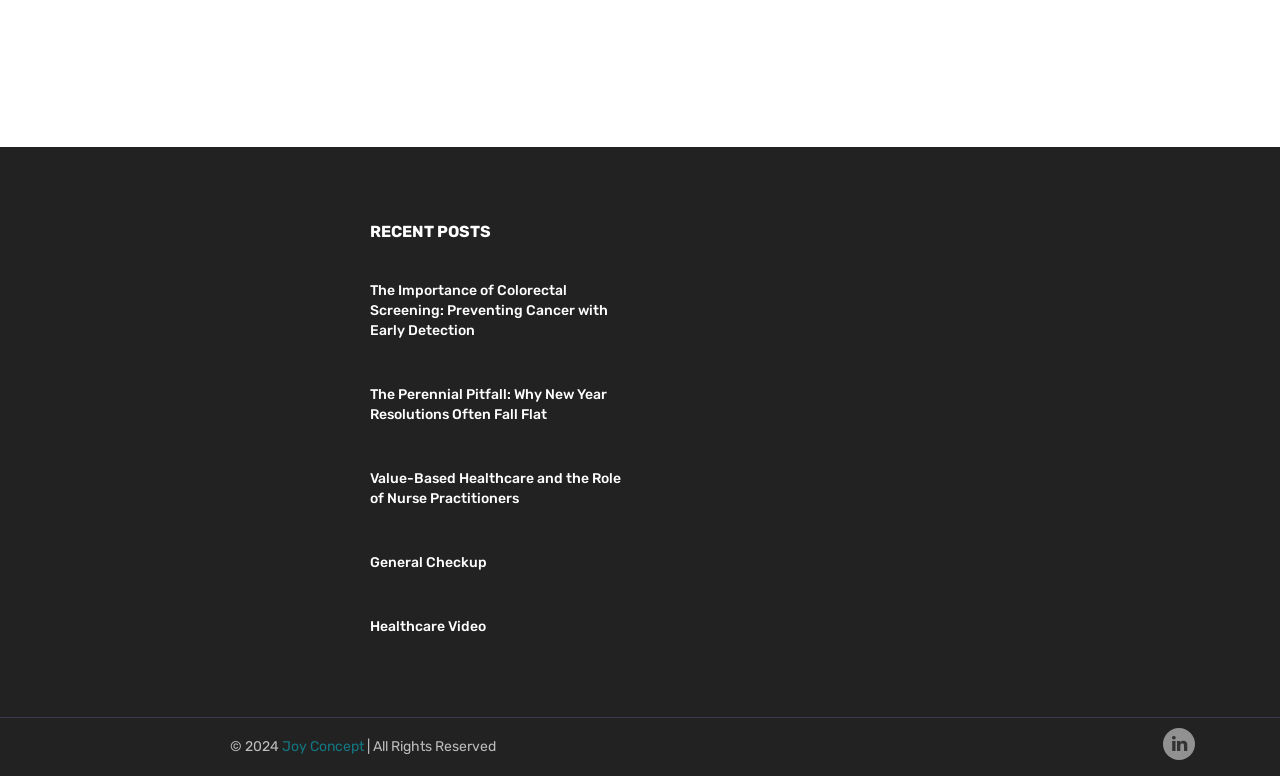Analyze the image and provide a detailed answer to the question: What type of media is the 'Healthcare Video' link related to?

The 'Healthcare Video' link is likely related to a video resource or content, possibly an educational or informative video about healthcare topics.